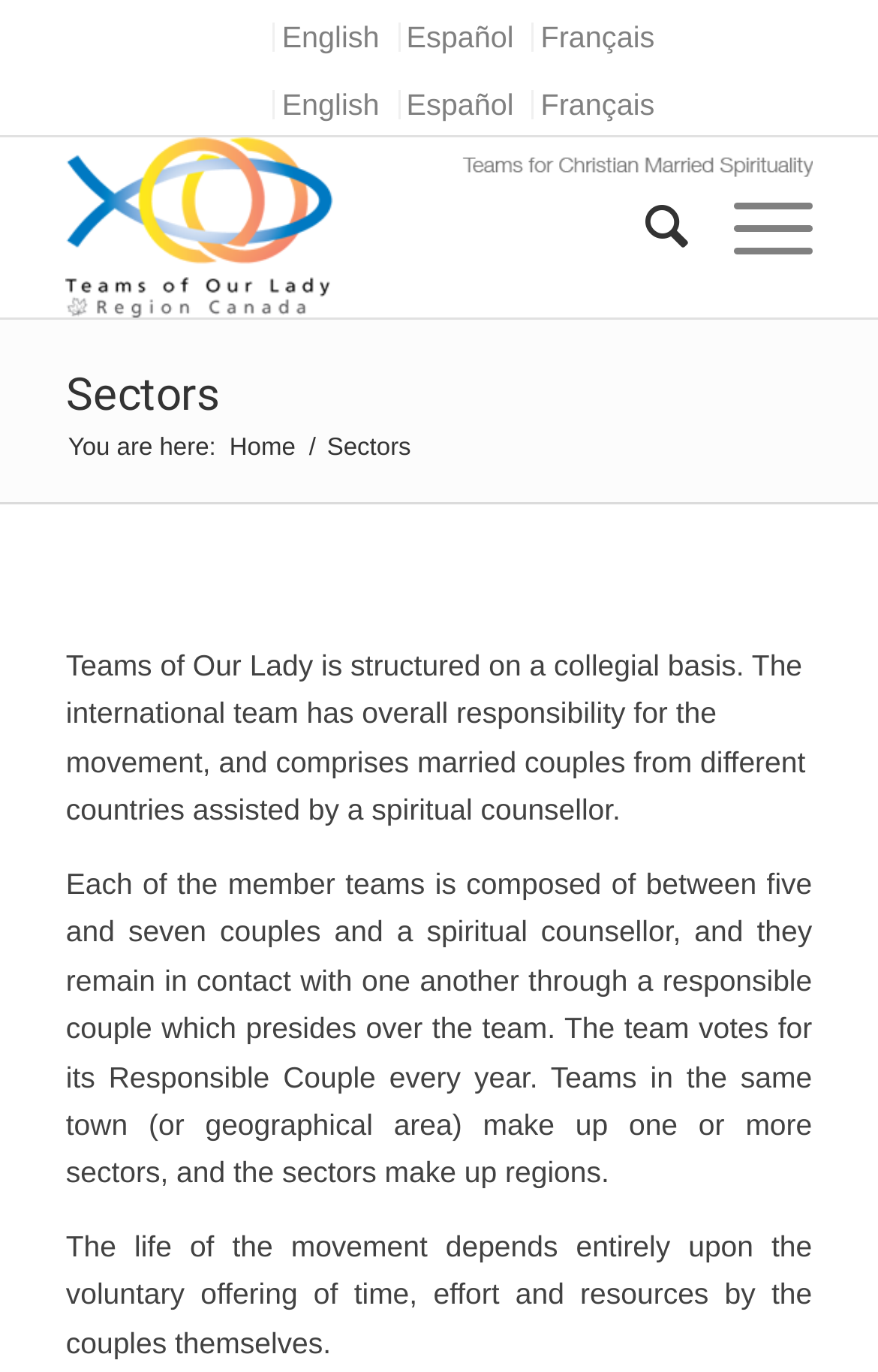Locate the bounding box coordinates of the element's region that should be clicked to carry out the following instruction: "Go to the home page". The coordinates need to be four float numbers between 0 and 1, i.e., [left, top, right, bottom].

[0.254, 0.315, 0.344, 0.34]